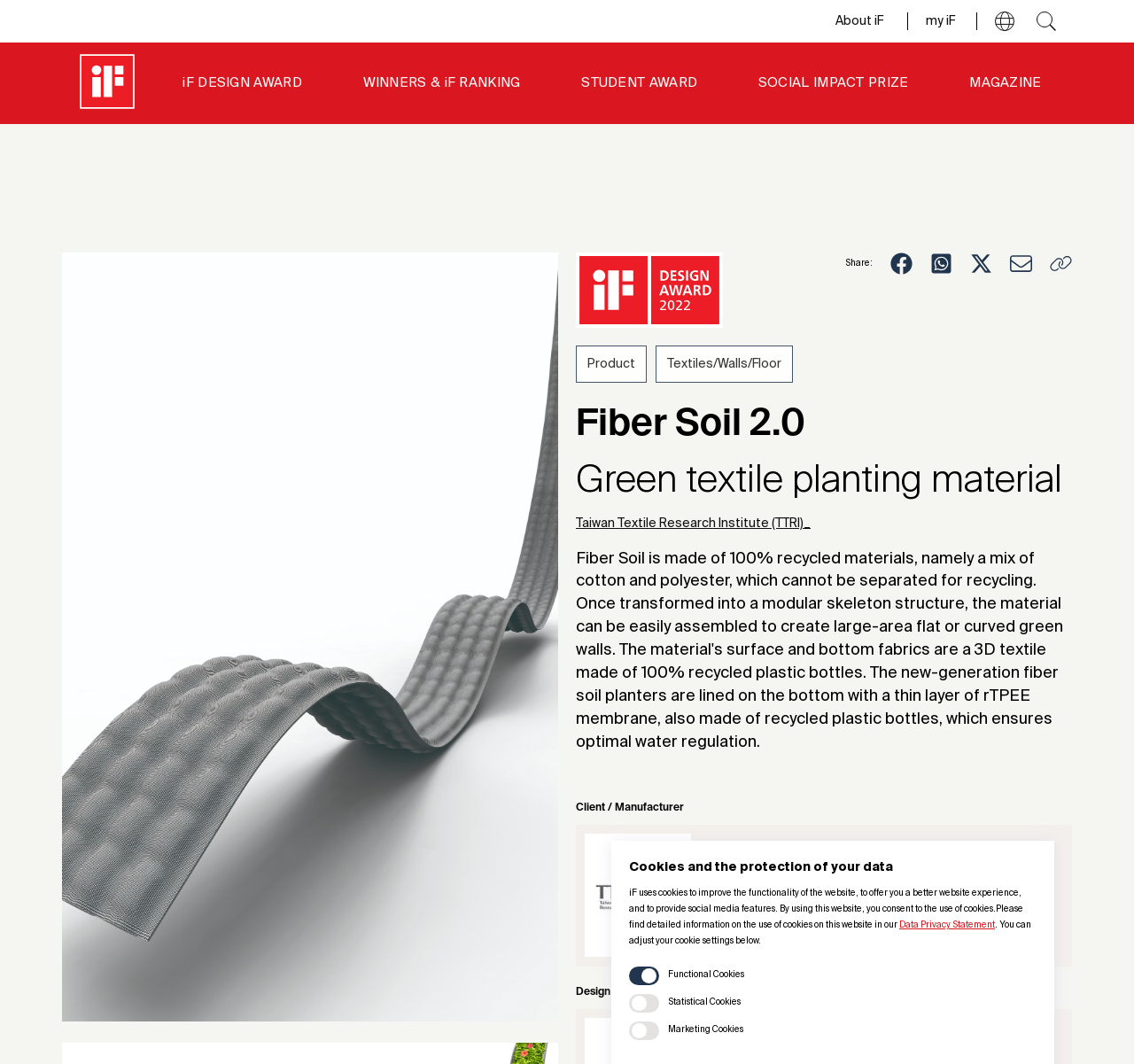Given the element description "parent_node: iF DESIGN AWARD", identify the bounding box of the corresponding UI element.

[0.055, 0.051, 0.134, 0.106]